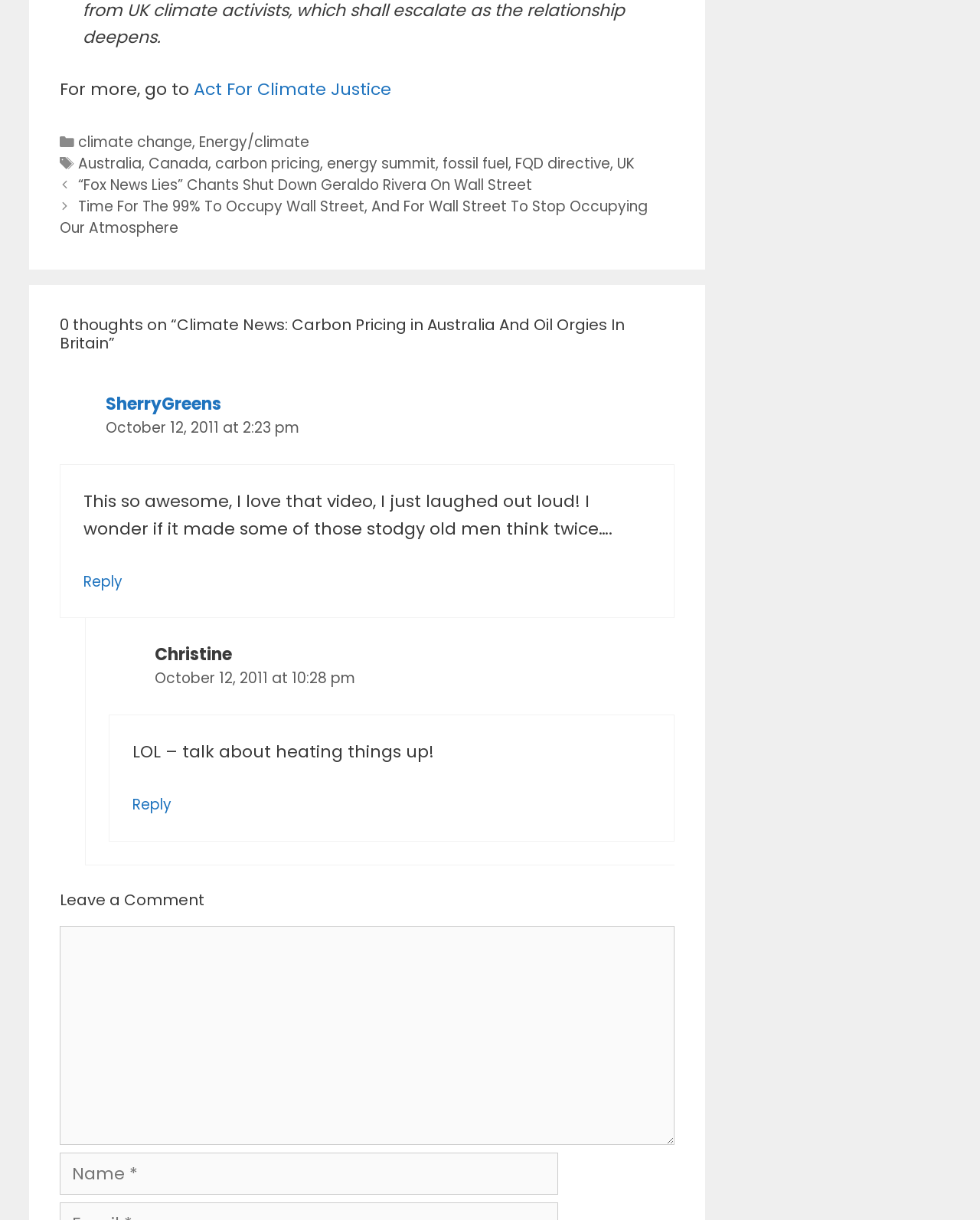Show me the bounding box coordinates of the clickable region to achieve the task as per the instruction: "Leave a comment".

[0.061, 0.73, 0.688, 0.746]